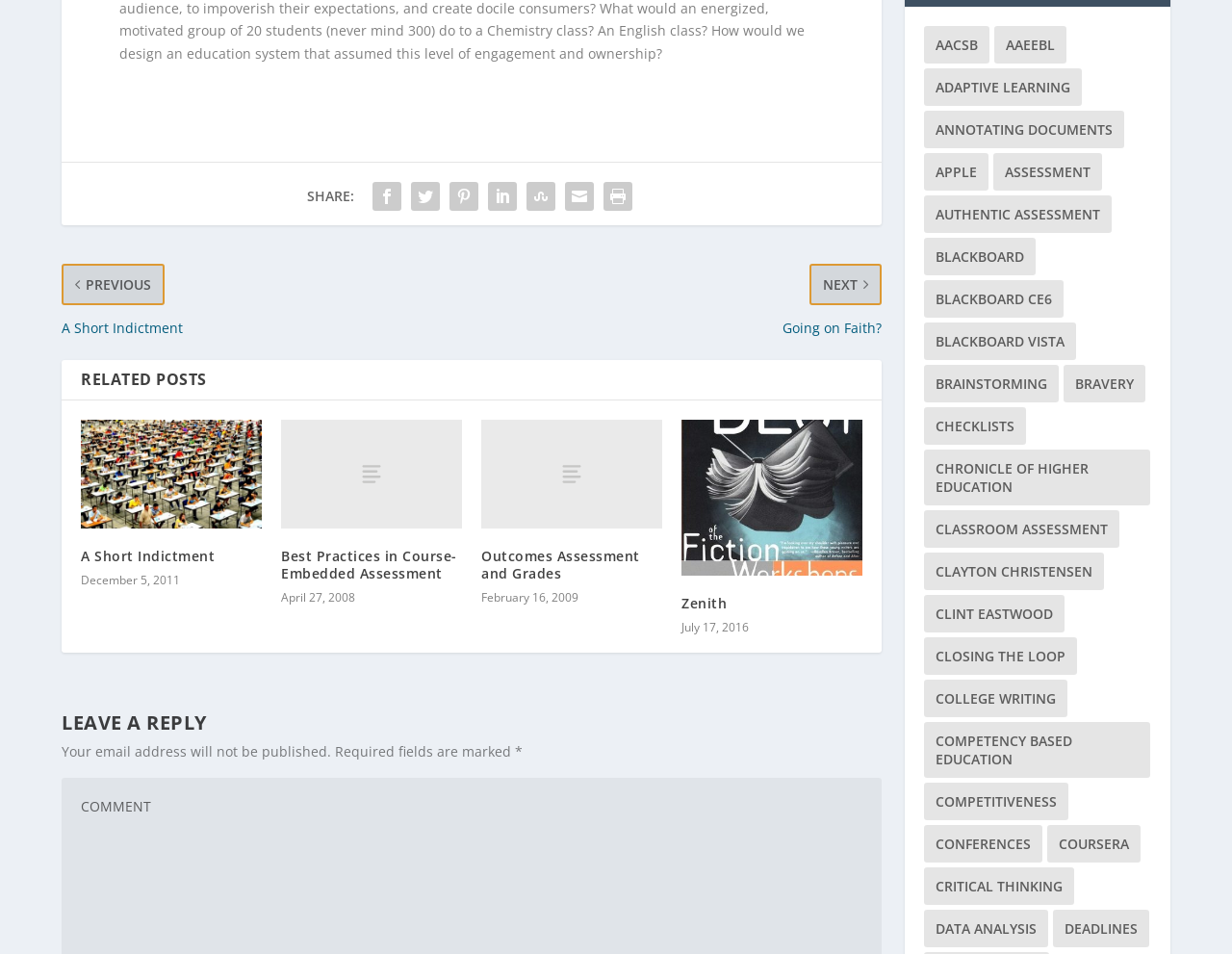What is the date of the second related post?
Answer the question with just one word or phrase using the image.

April 27, 2008